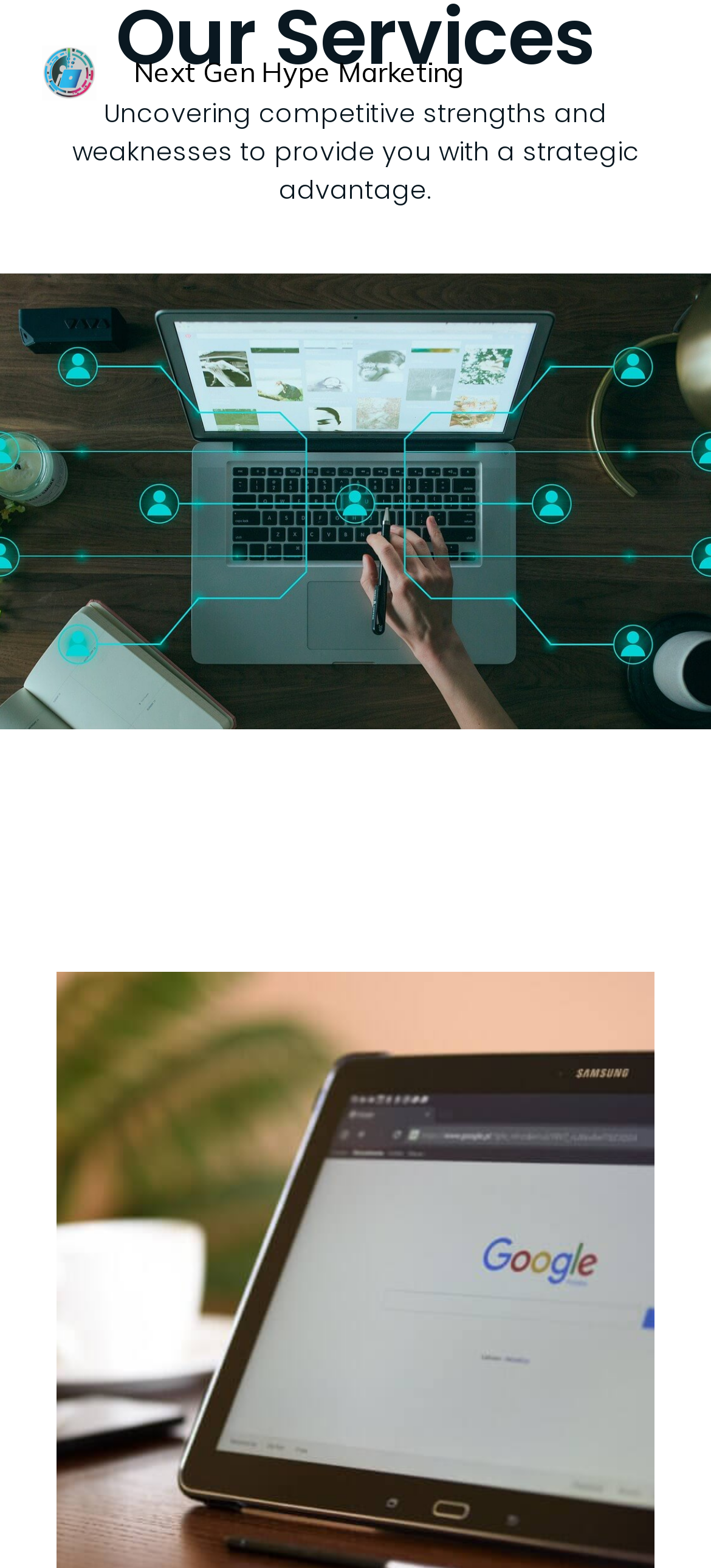What is the name of the company?
Examine the image and give a concise answer in one word or a short phrase.

Next Gen Hype Marketing